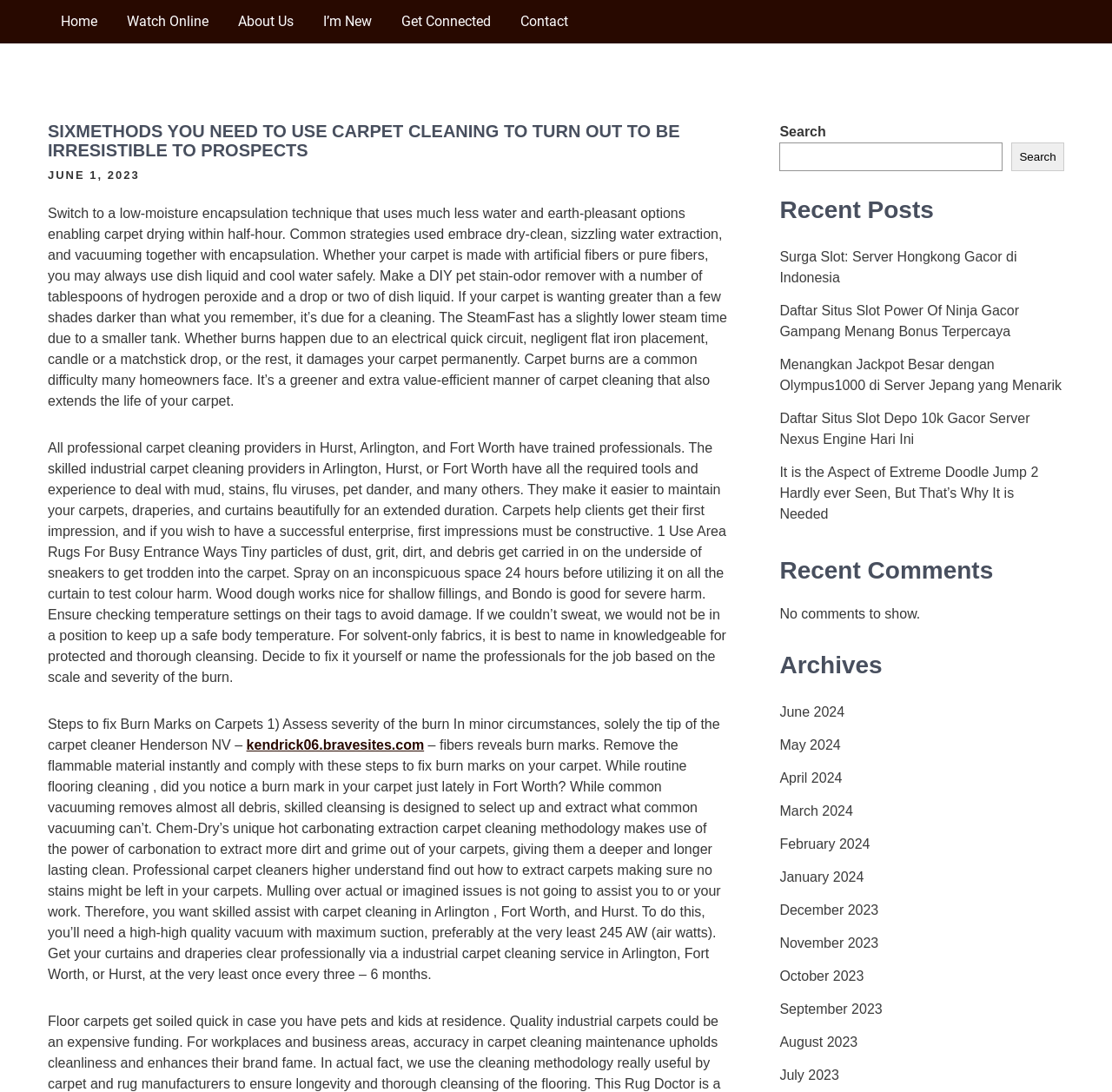Provide the bounding box for the UI element matching this description: "kendrick06.bravesites.com".

[0.222, 0.675, 0.381, 0.689]